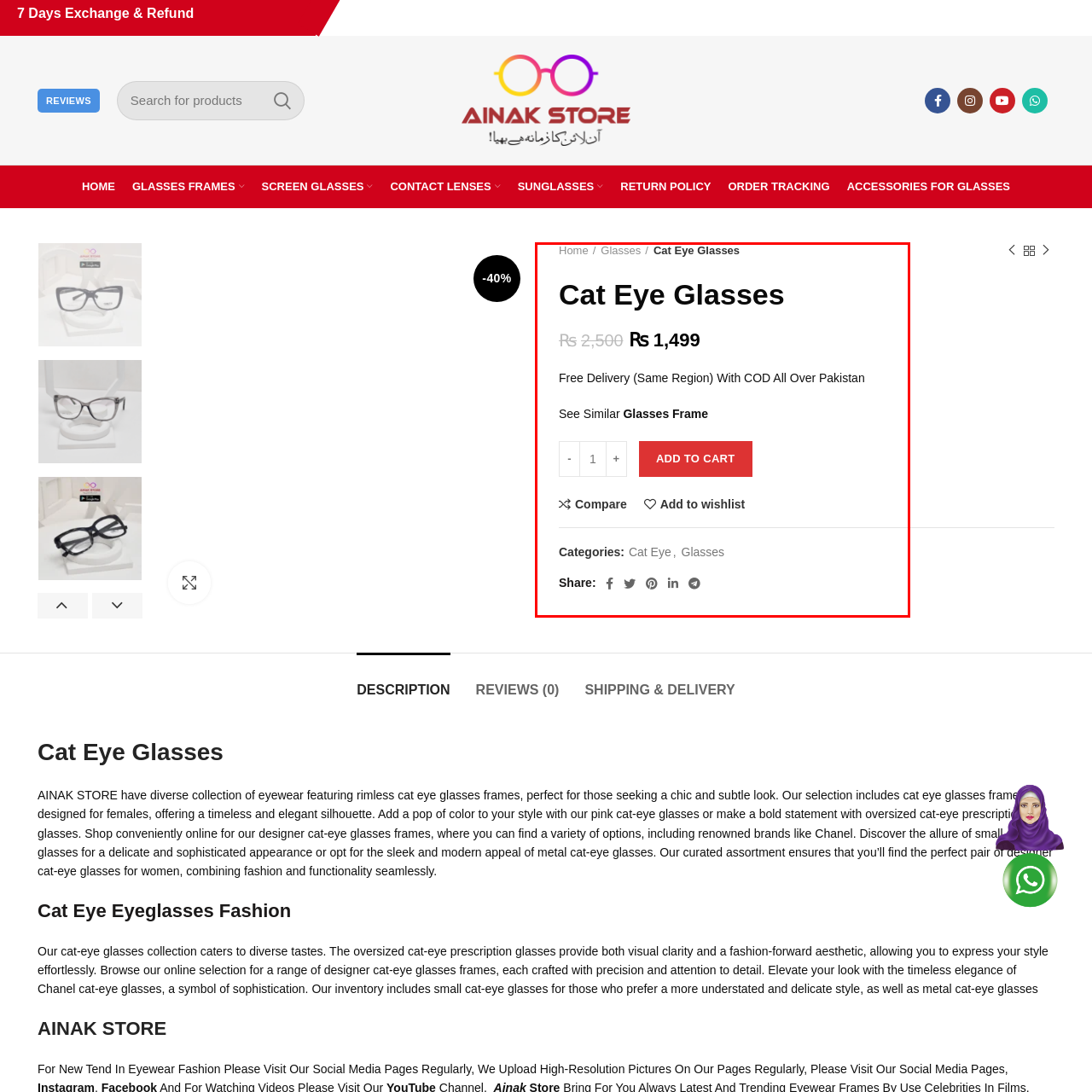Look at the photo within the red outline and describe it thoroughly.

The image features a stylish pair of cat eye glasses prominently displayed. These chic frames are available for the price of Rs 1,499, discounted from the original price of Rs 2,500, highlighting a significant savings of Rs 1,001. The product is accompanied by a note indicating free delivery within the same region, with cash on delivery options available all over Pakistan. 

The layout includes options to adjust the quantity, an “ADD TO CART” button in a vibrant red, and links to compare or add the item to a wishlist. Below the price, the categories are specified as "Cat Eye" and "Glasses," and social share icons are available for sharing on platforms like Facebook and LinkedIn. This visually appealing display is designed to attract and inform potential buyers about the trendy eyewear options.